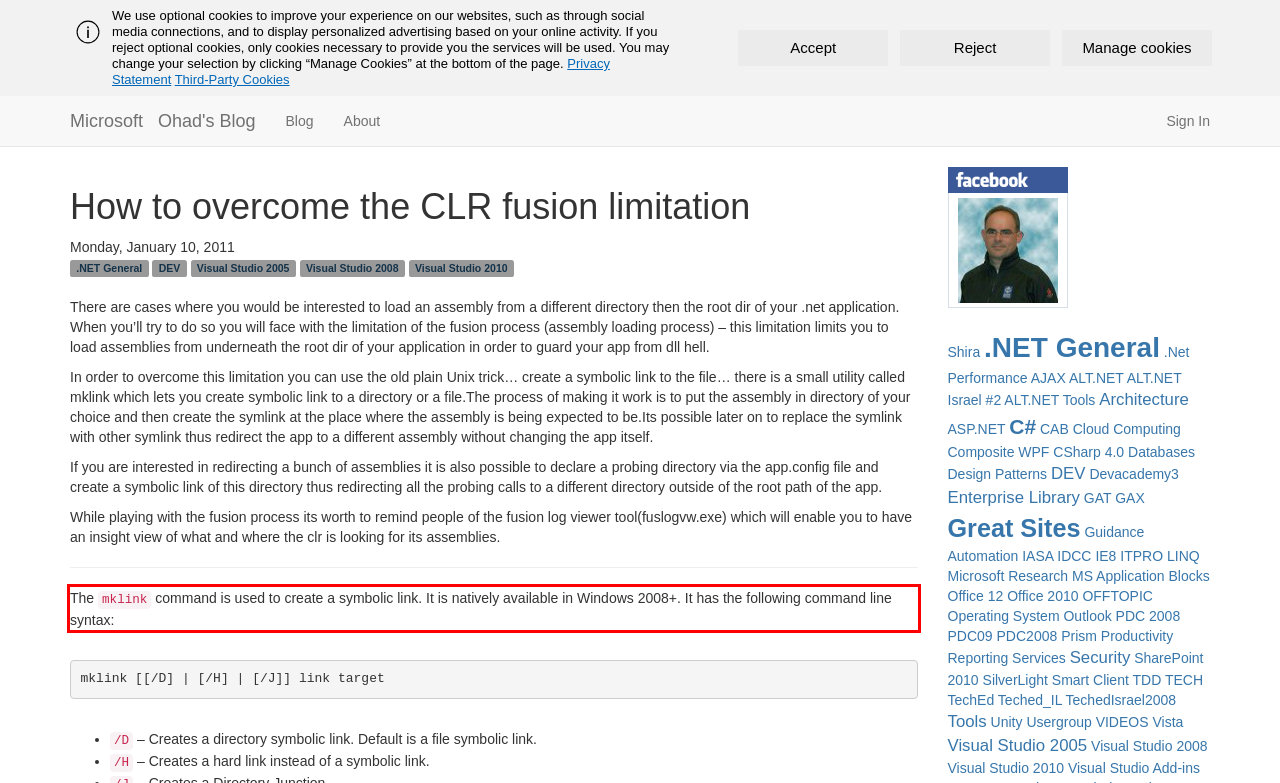Analyze the webpage screenshot and use OCR to recognize the text content in the red bounding box.

The mklink command is used to create a symbolic link. It is natively available in Windows 2008+. It has the following command line syntax: